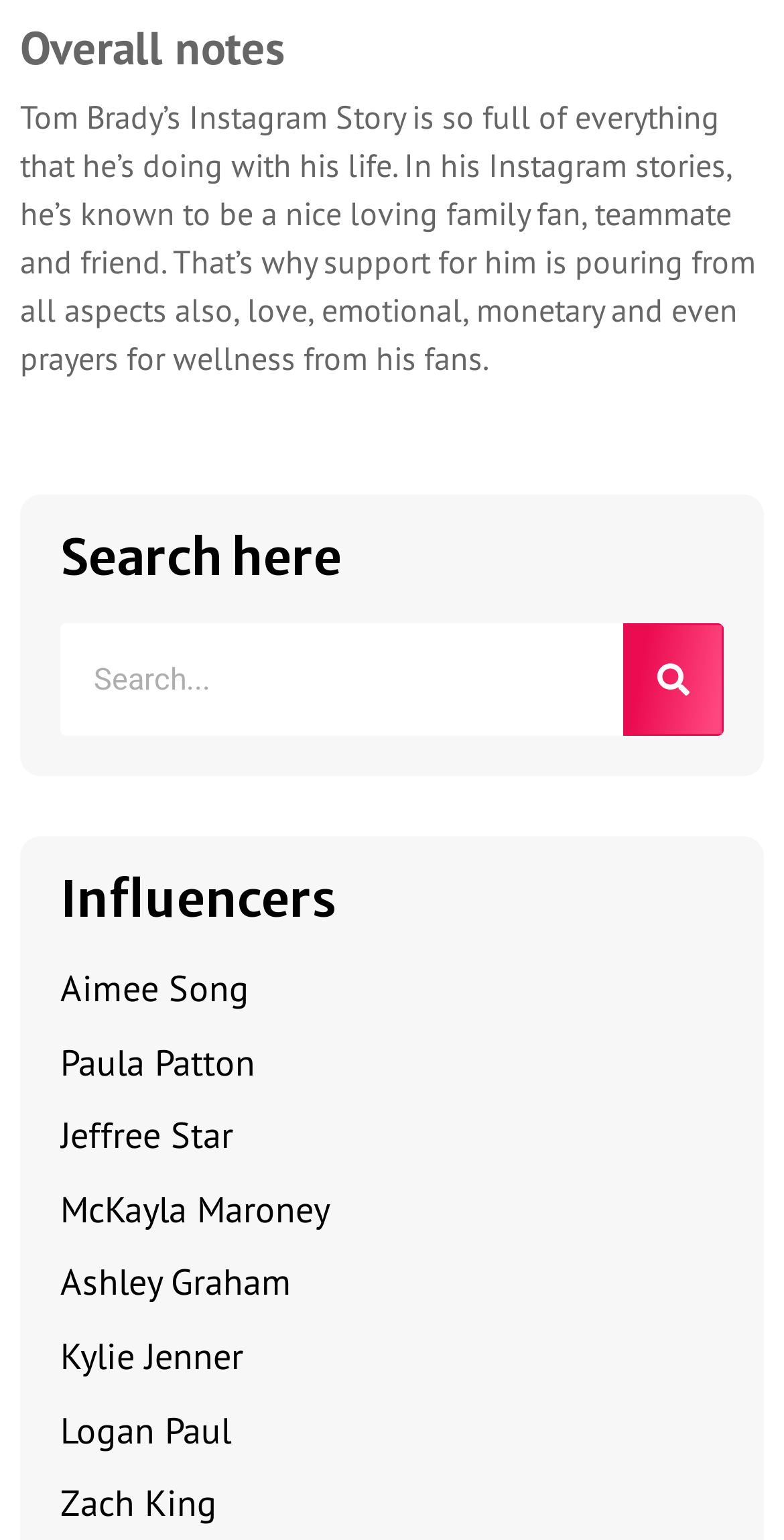How many influencers are listed?
Based on the image, please offer an in-depth response to the question.

I counted the number of article elements with heading elements inside, each representing an influencer, and found 10 of them.